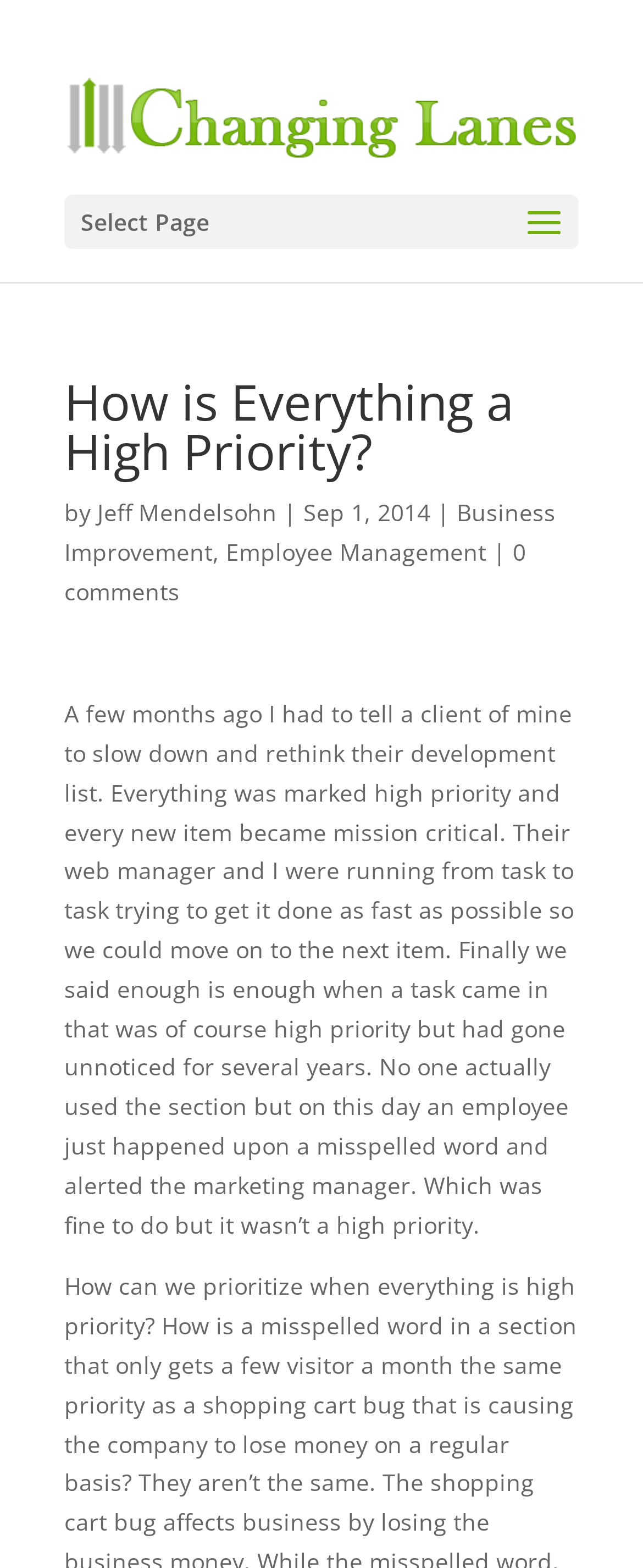What is the date of the article?
Kindly offer a comprehensive and detailed response to the question.

The date of the article can be found by looking at the text following the author's name, which is 'Sep 1, 2014'.